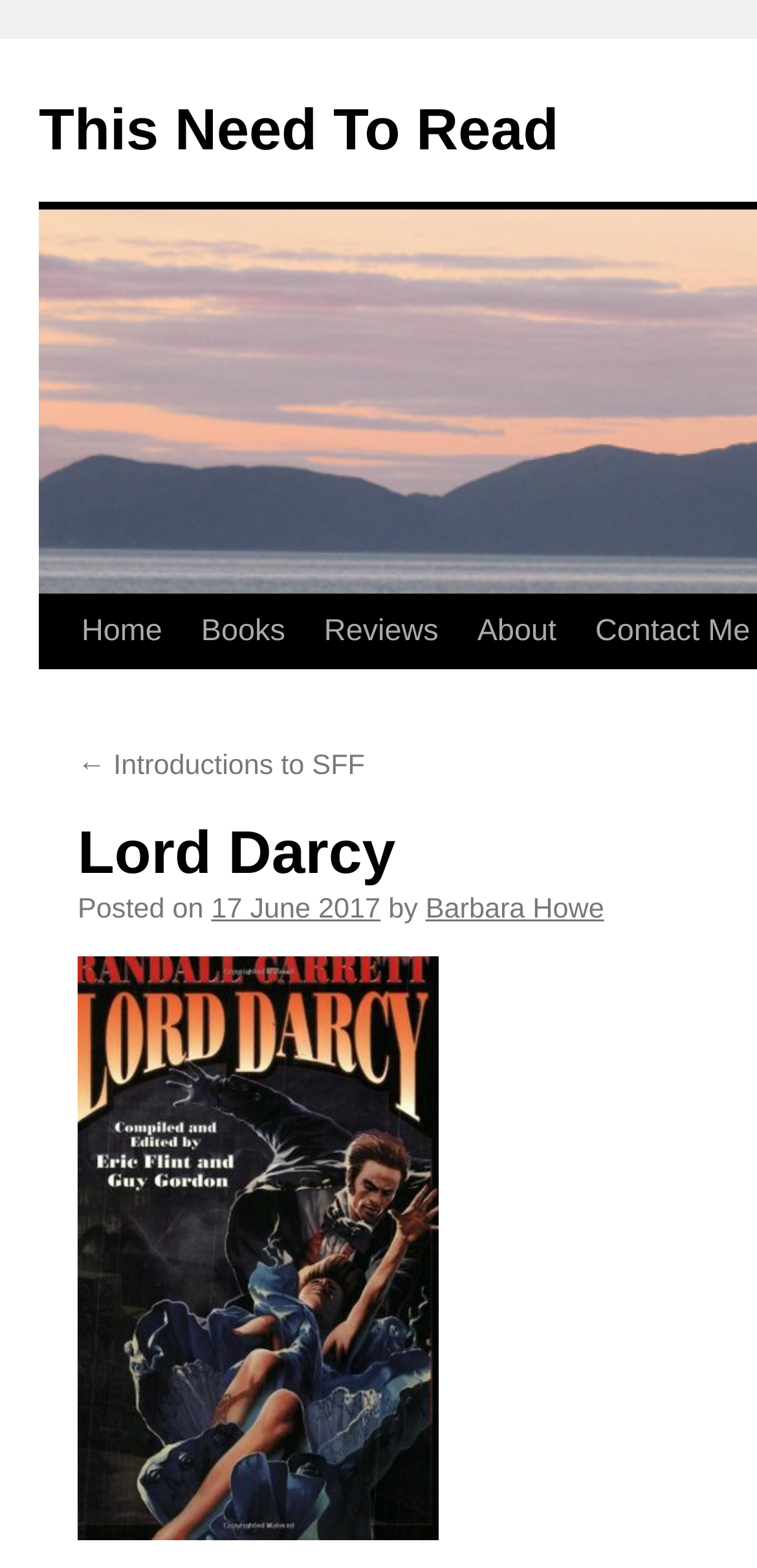Please predict the bounding box coordinates of the element's region where a click is necessary to complete the following instruction: "read reviews". The coordinates should be represented by four float numbers between 0 and 1, i.e., [left, top, right, bottom].

[0.402, 0.38, 0.605, 0.427]